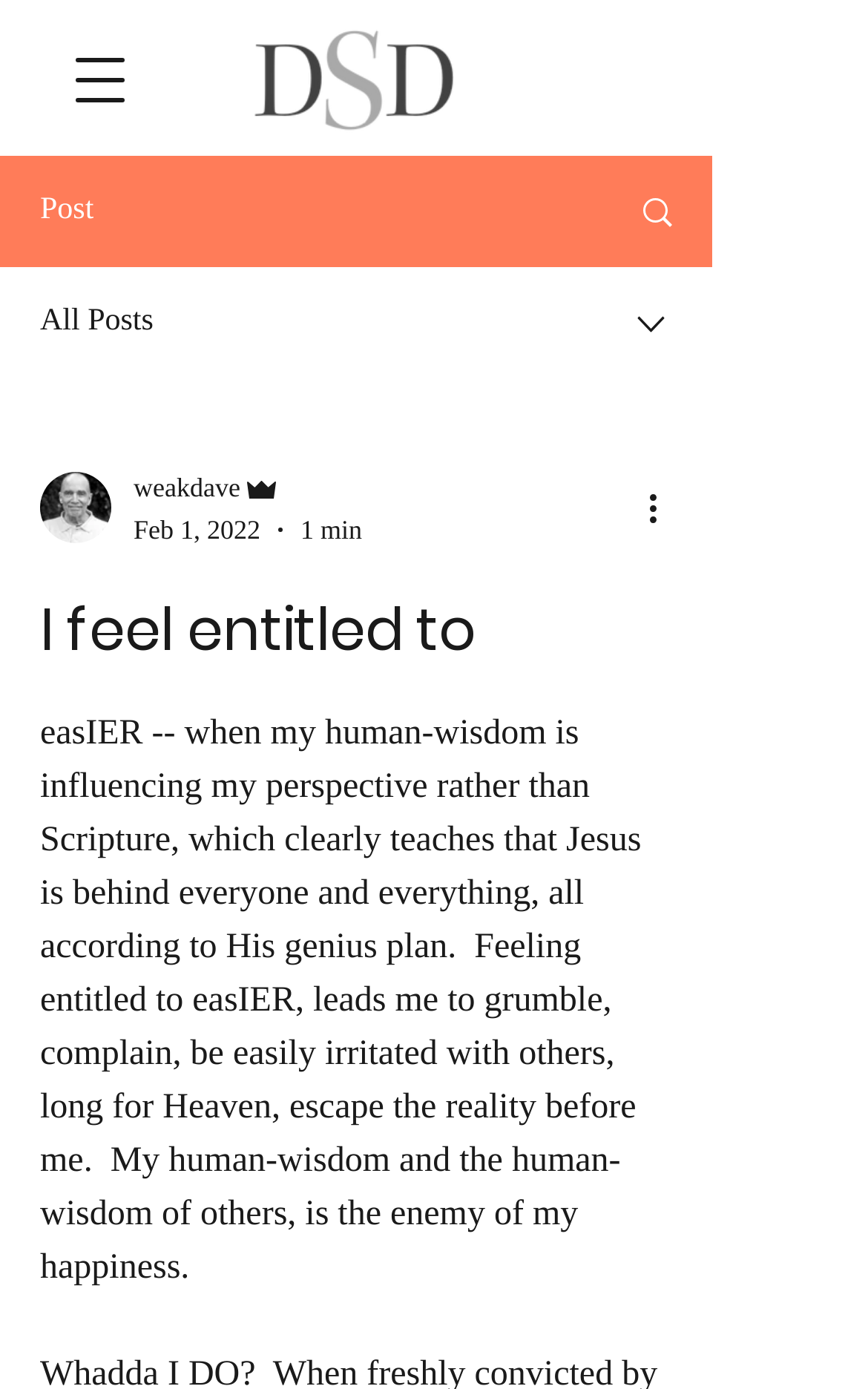Illustrate the webpage thoroughly, mentioning all important details.

This webpage appears to be a blog post or article with a focus on spirituality and personal growth. At the top left, there is a navigation menu button that can be opened to access more options. Next to it, there is a logo image of a sheep, which is likely the website's branding.

Below the logo, there are several links and buttons, including a "Post" link, an "All Posts" link, and a combobox that allows users to select from a menu. The combobox is accompanied by an image of the writer, and it displays the writer's name, "weakdave", and their role, "Admin". The date and time of the post, "Feb 1, 2022" and "1 min", are also displayed nearby.

The main content of the webpage is a heading that reads "I feel entitled to", followed by a lengthy paragraph of text that discusses the concept of feeling entitled and how it can lead to negative emotions and behaviors. The text is quite long and takes up most of the webpage's content area.

There are also several images scattered throughout the webpage, including a small icon next to the "More actions" button at the bottom right. Overall, the webpage has a simple and clean design, with a focus on presenting the written content in a clear and readable manner.